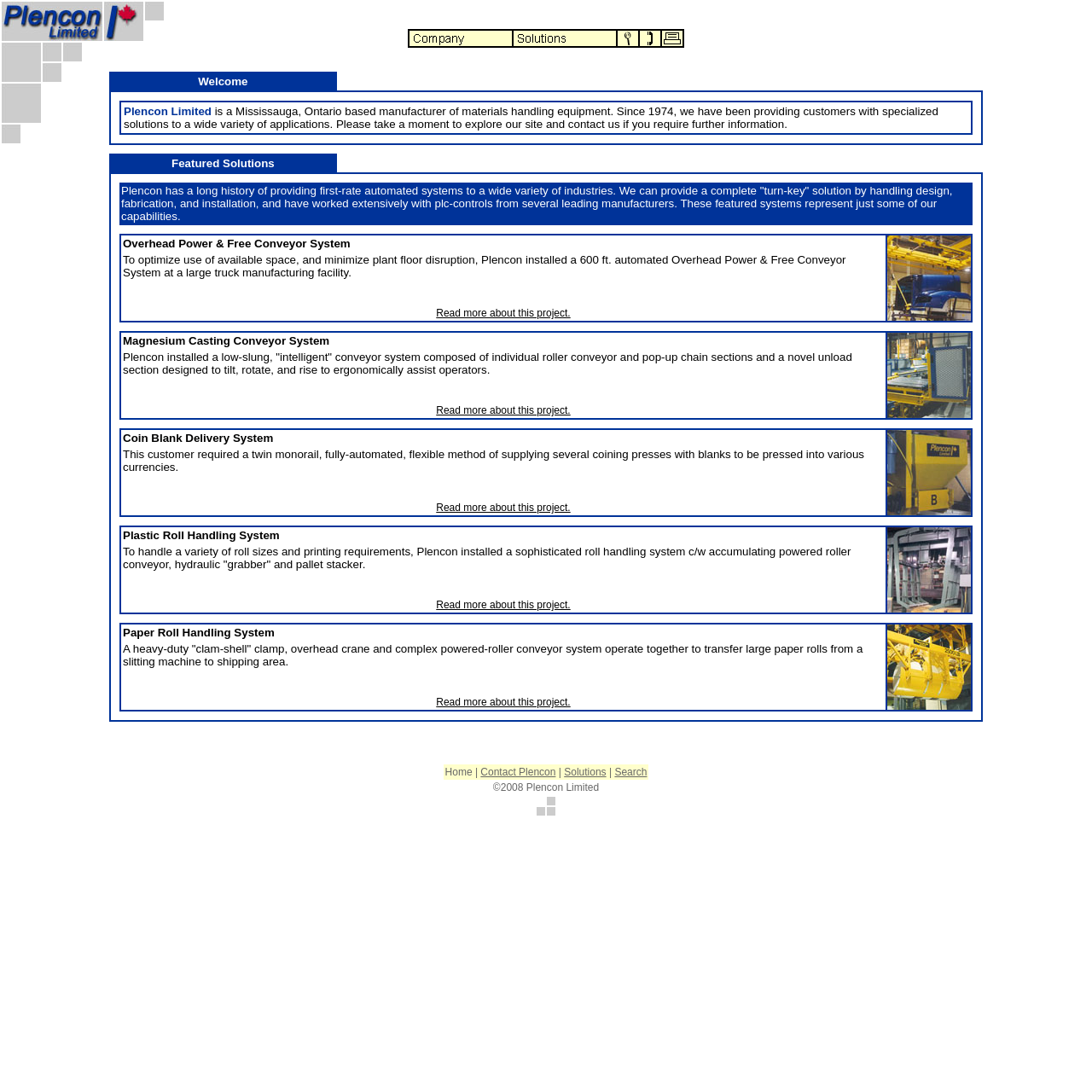Provide the bounding box coordinates of the section that needs to be clicked to accomplish the following instruction: "Contact Plencon Limited."

[0.586, 0.033, 0.606, 0.046]